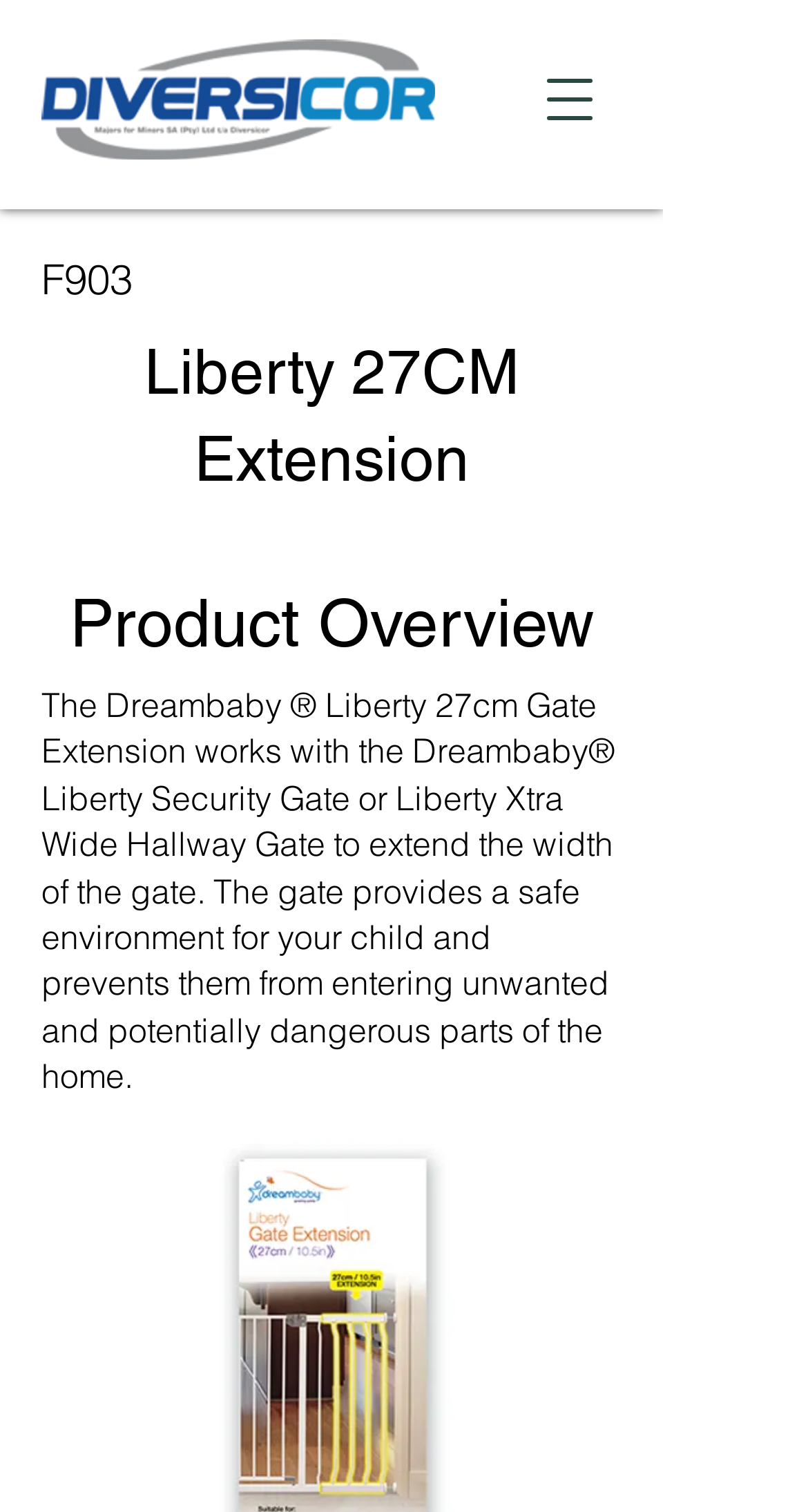Locate the bounding box coordinates of the UI element described by: "aria-label="Open navigation menu"". The bounding box coordinates should consist of four float numbers between 0 and 1, i.e., [left, top, right, bottom].

[0.641, 0.032, 0.769, 0.1]